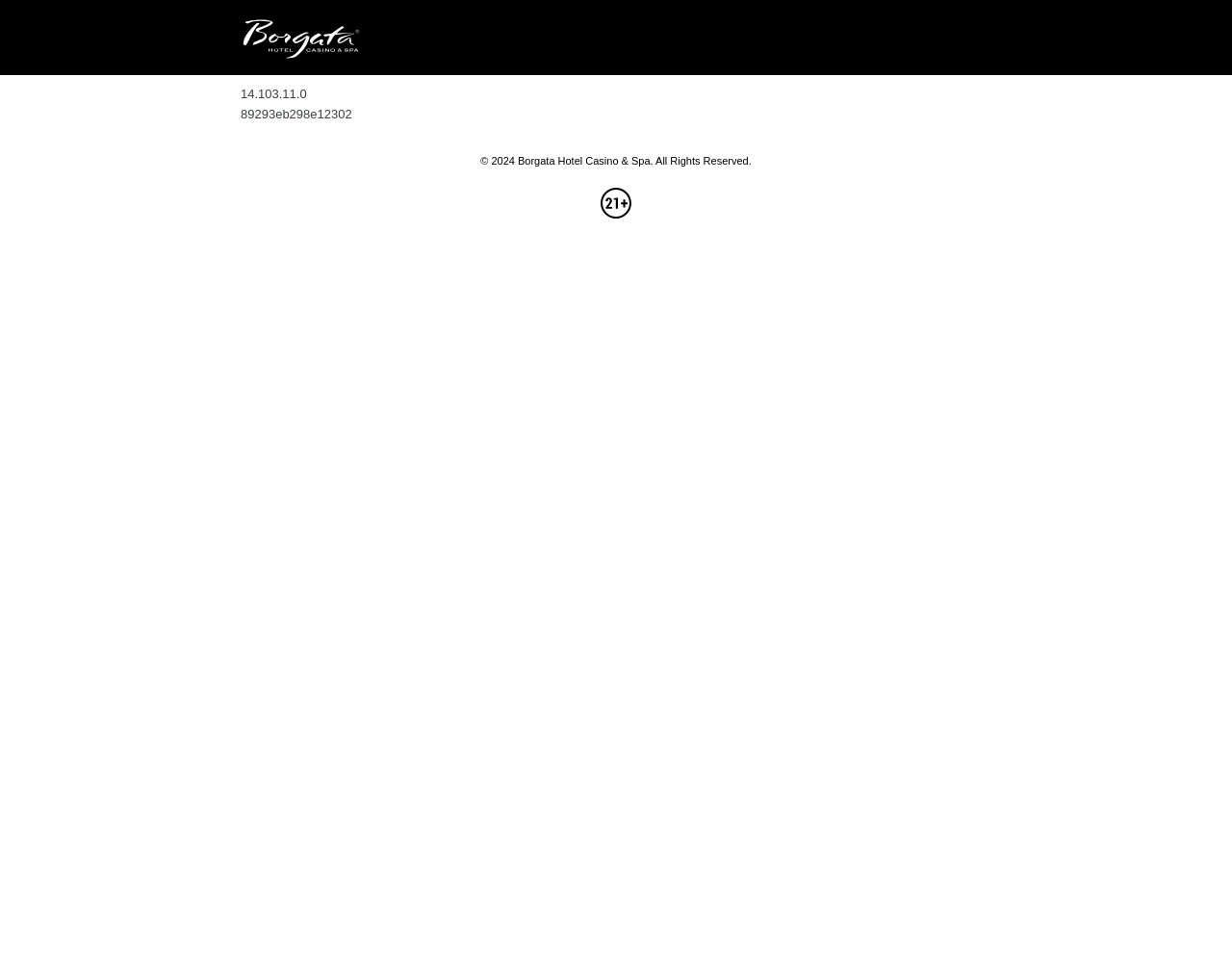Based on the image, provide a detailed response to the question:
What is the shape of the icon in the footer section?

In the footer section of the webpage, there is an image element with coordinates [0.487, 0.196, 0.512, 0.228], which suggests that the icon is a rectangle shape based on its bounding box coordinates.